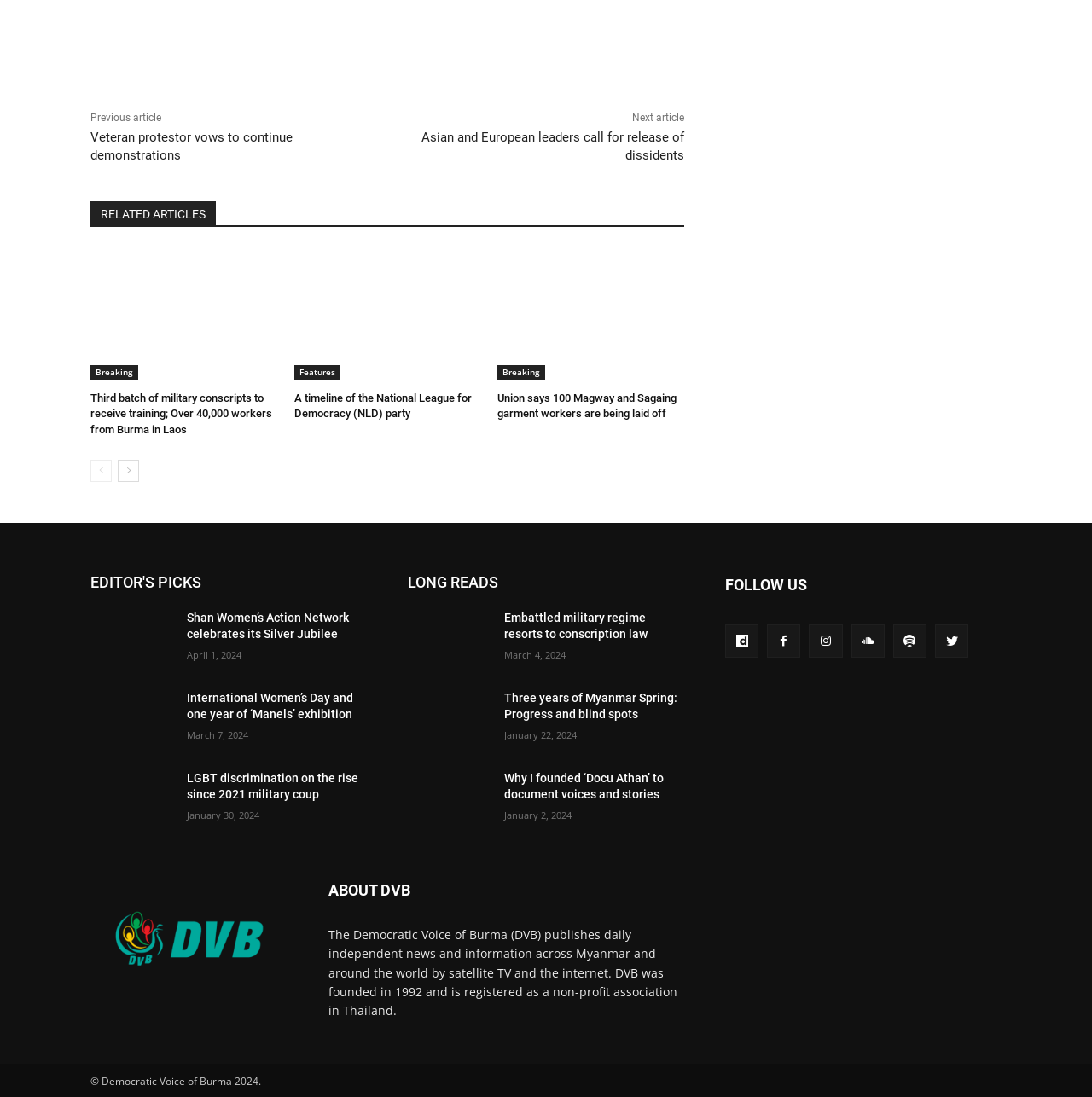Determine the bounding box for the UI element described here: "aria-label="next-page"".

[0.108, 0.419, 0.127, 0.439]